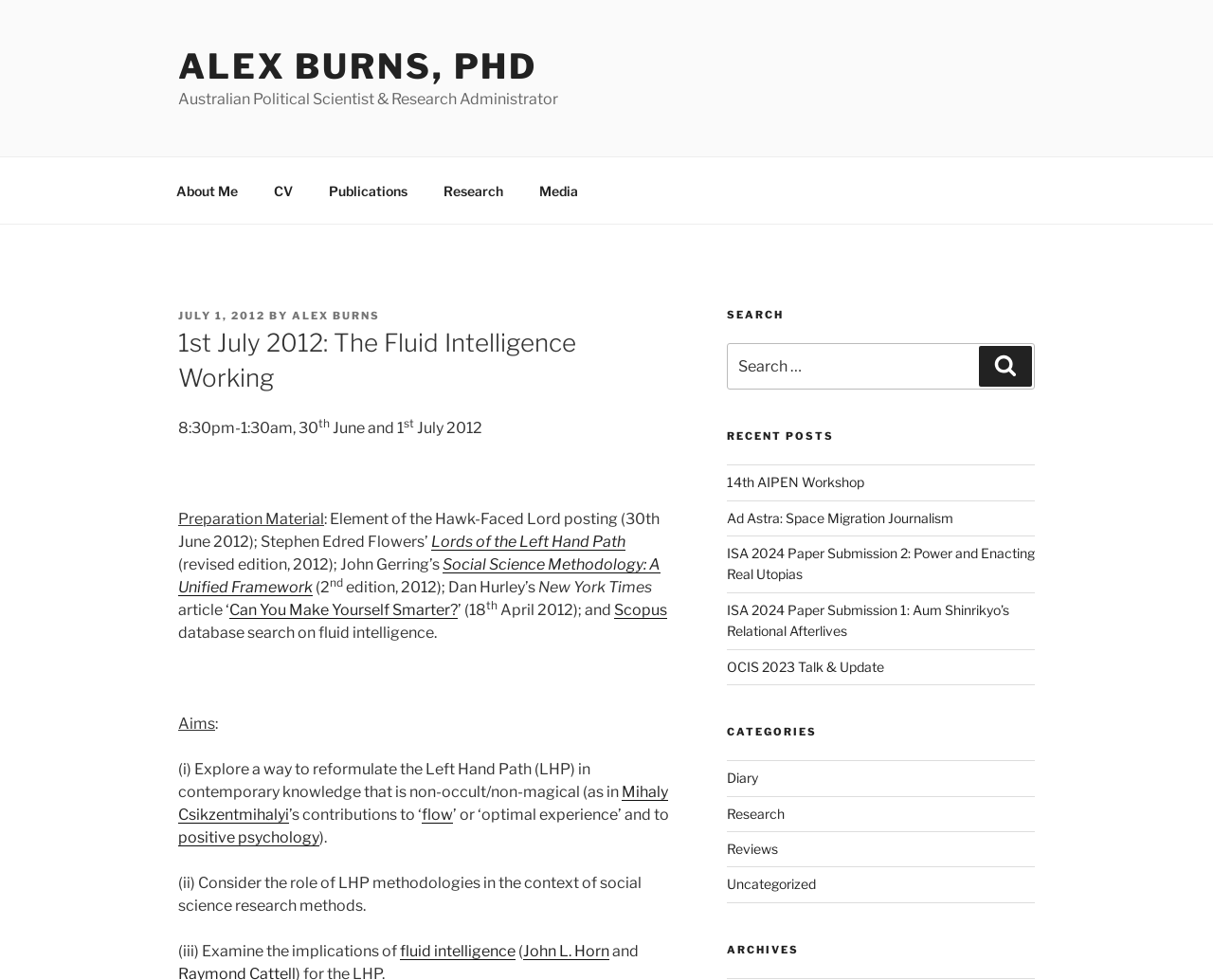Please specify the bounding box coordinates of the region to click in order to perform the following instruction: "Search for something".

[0.599, 0.35, 0.853, 0.397]